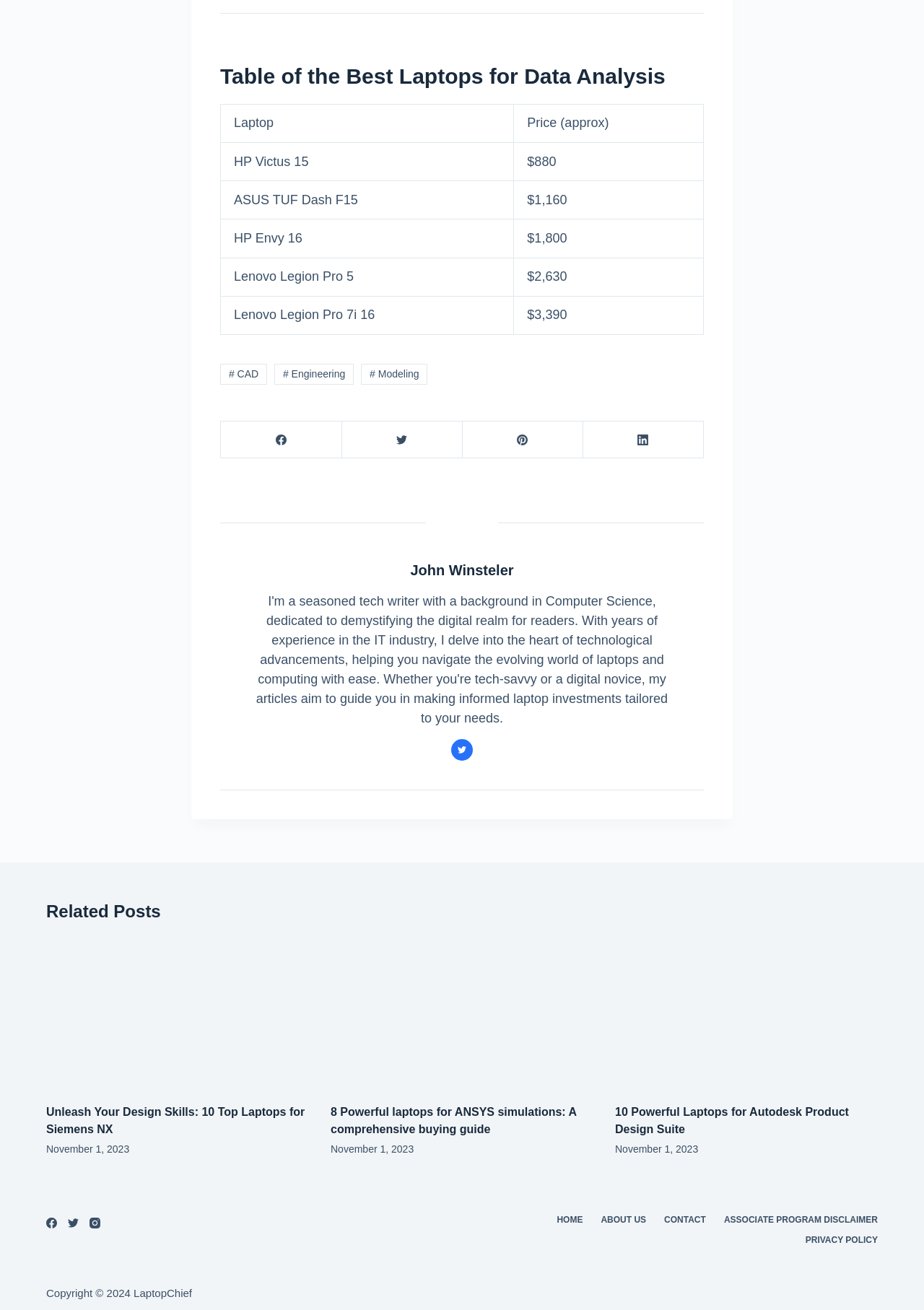Can you specify the bounding box coordinates for the region that should be clicked to fulfill this instruction: "Visit the 'Unleash Your Design Skills: 10 Top Laptops for Siemens NX' article".

[0.05, 0.717, 0.334, 0.83]